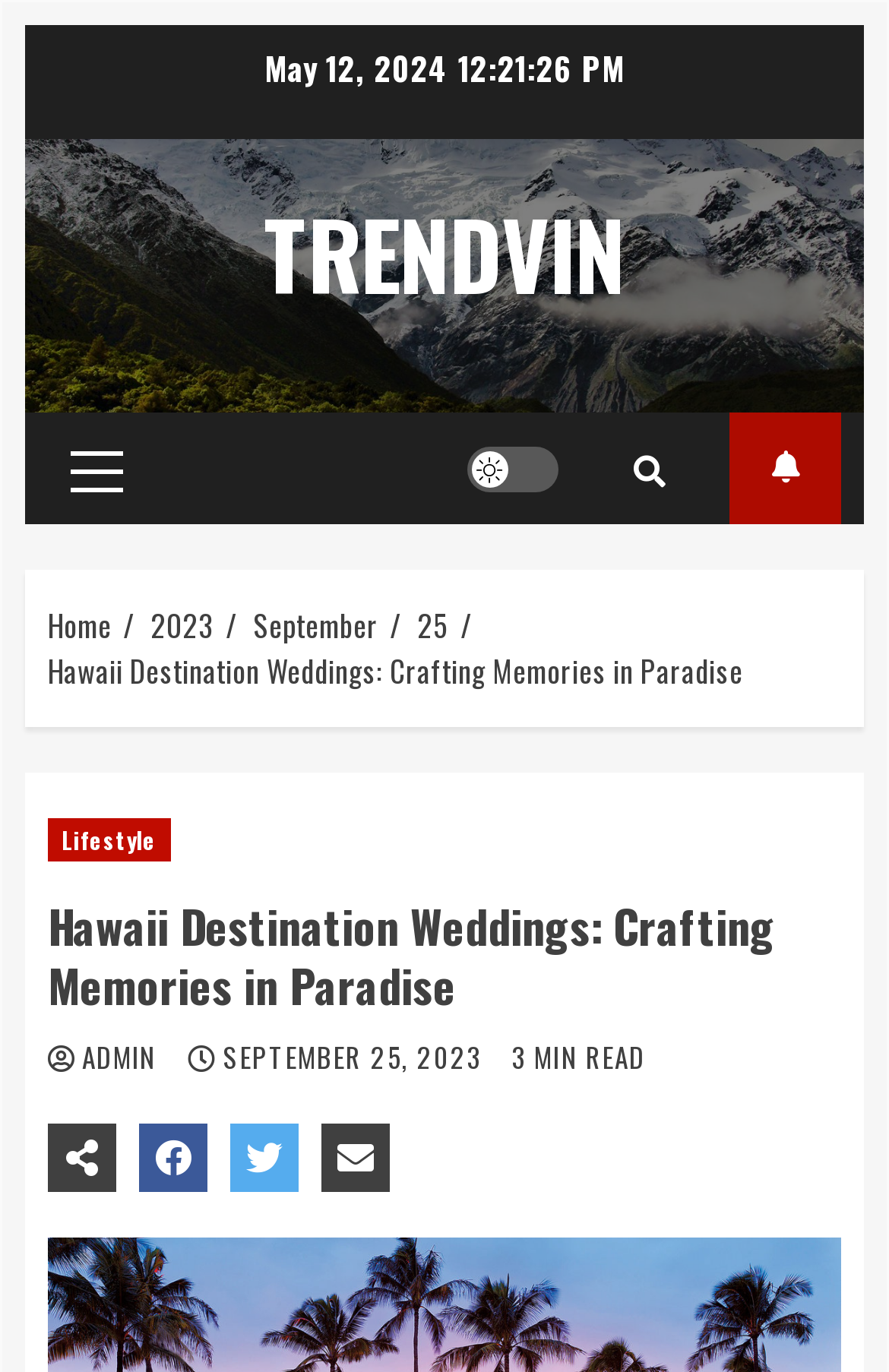Given the description title="Search", predict the bounding box coordinates of the UI element. Ensure the coordinates are in the format (top-left x, top-left y, bottom-right x, bottom-right y) and all values are between 0 and 1.

[0.713, 0.31, 0.749, 0.373]